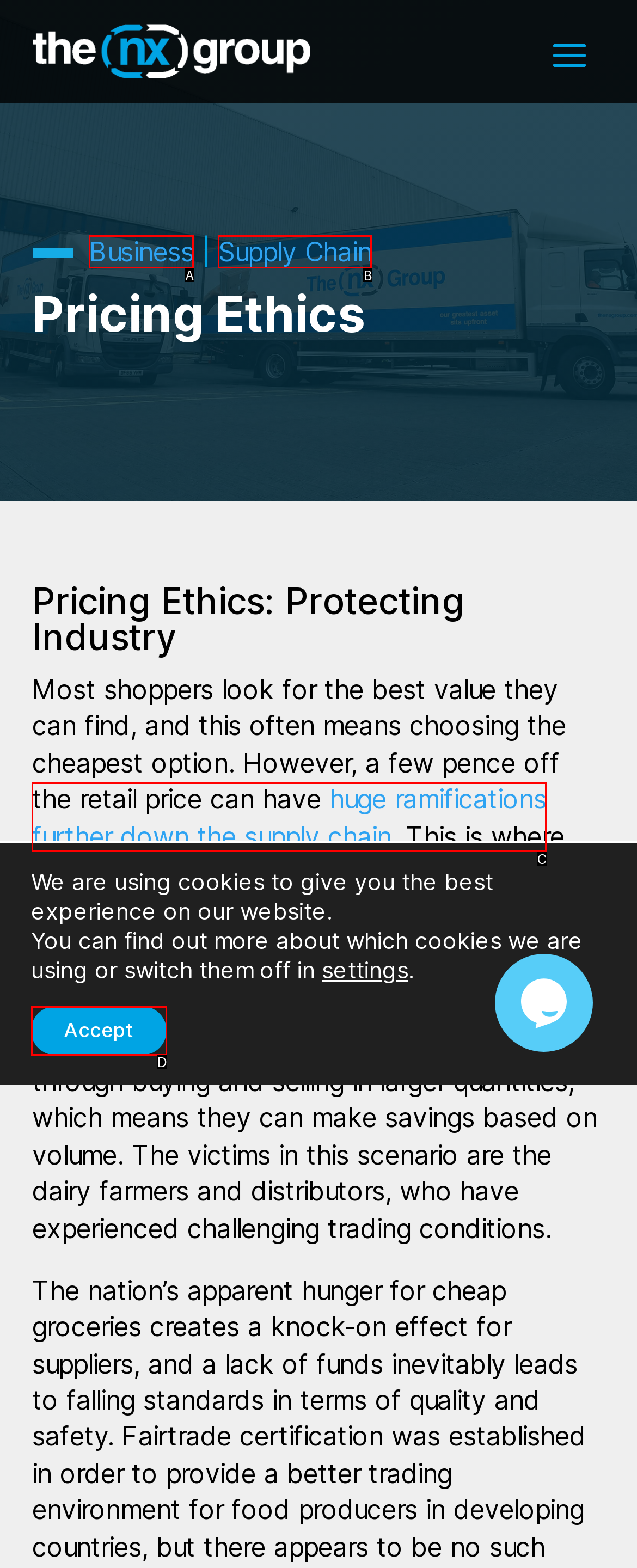From the description: Paris Tours, select the HTML element that fits best. Reply with the letter of the appropriate option.

None